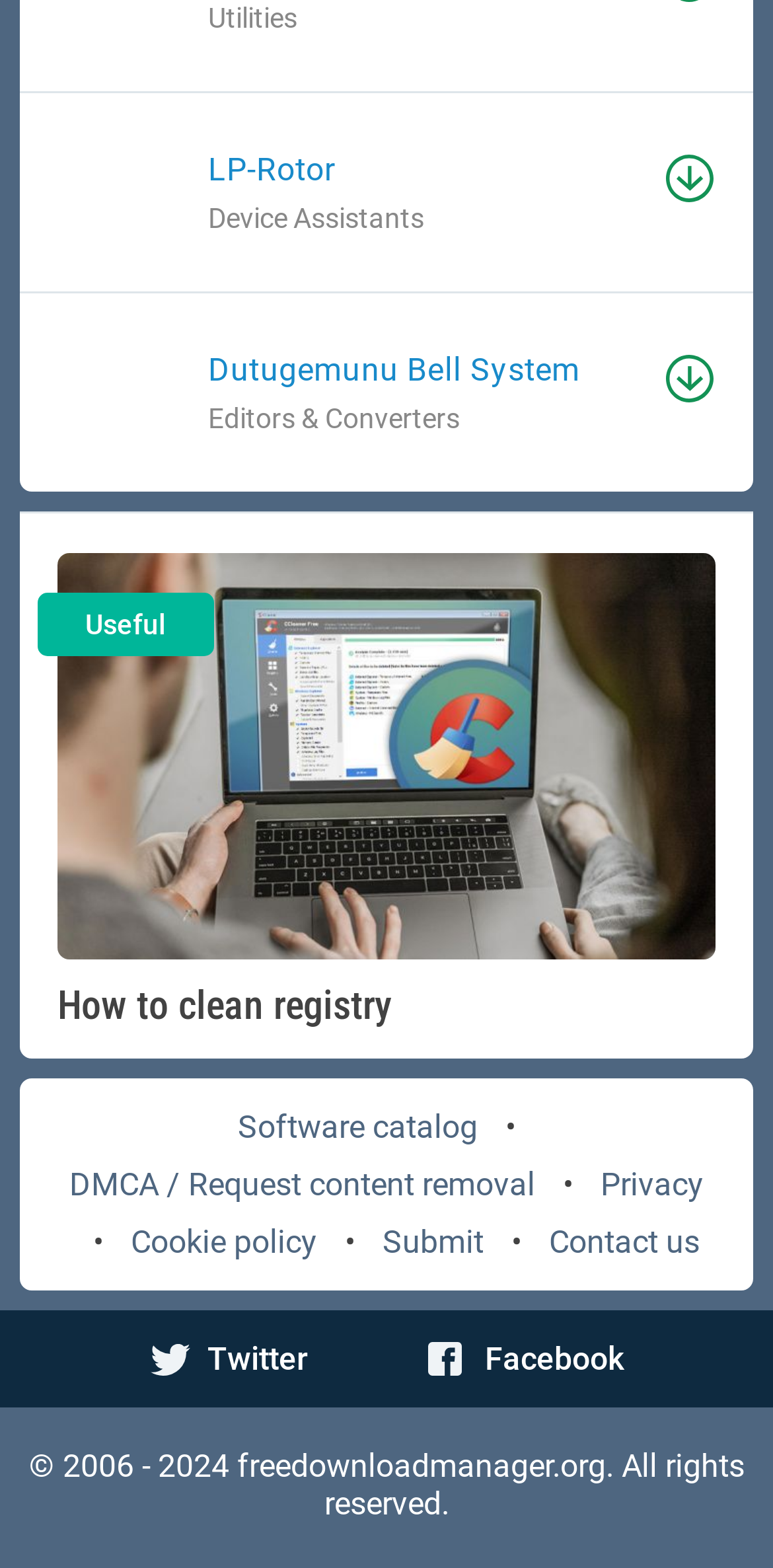Use a single word or phrase to answer the question:
What is the copyright year range of the webpage?

2006 - 2024